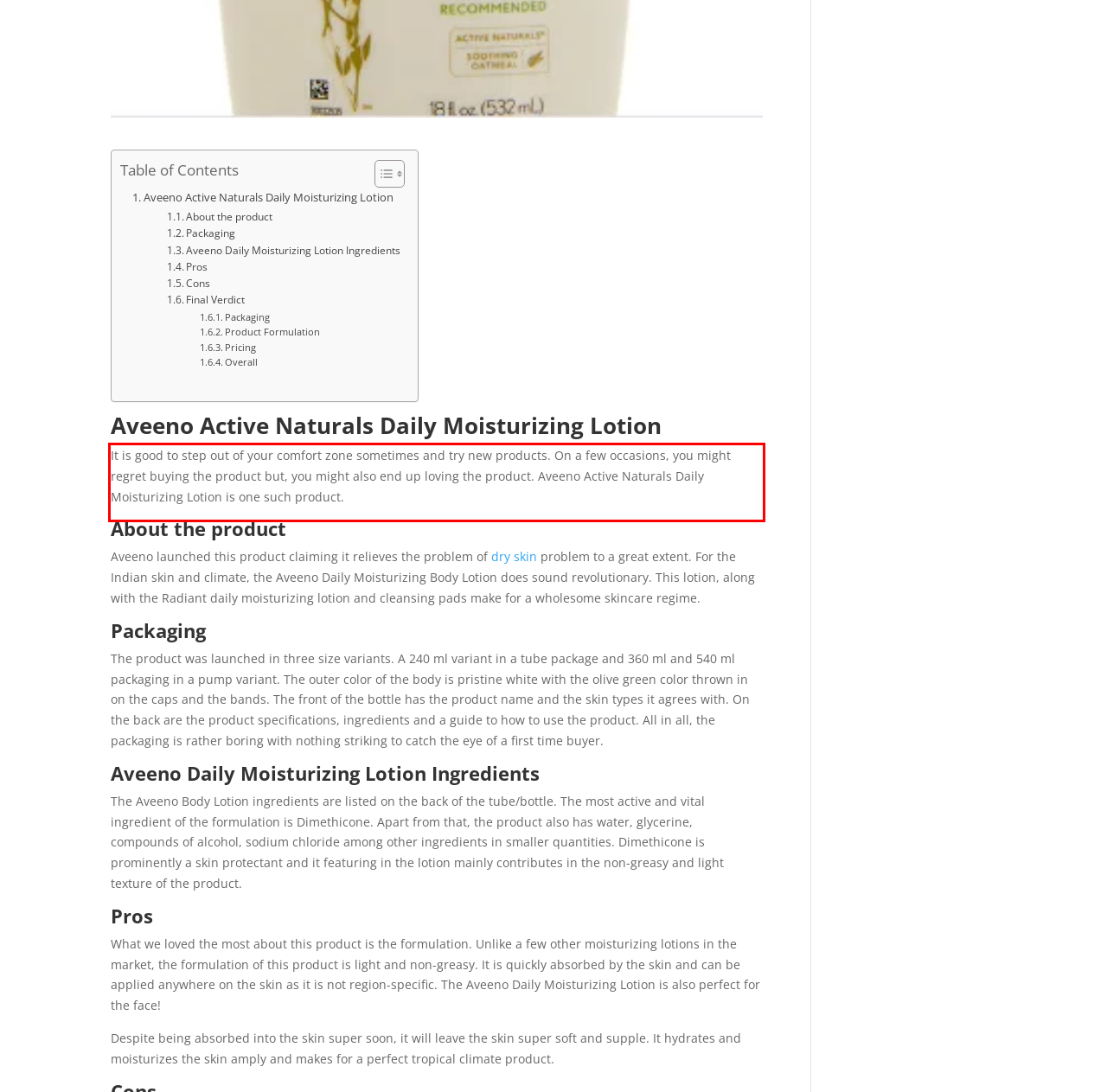You are presented with a screenshot containing a red rectangle. Extract the text found inside this red bounding box.

It is good to step out of your comfort zone sometimes and try new products. On a few occasions, you might regret buying the product but, you might also end up loving the product. Aveeno Active Naturals Daily Moisturizing Lotion is one such product.